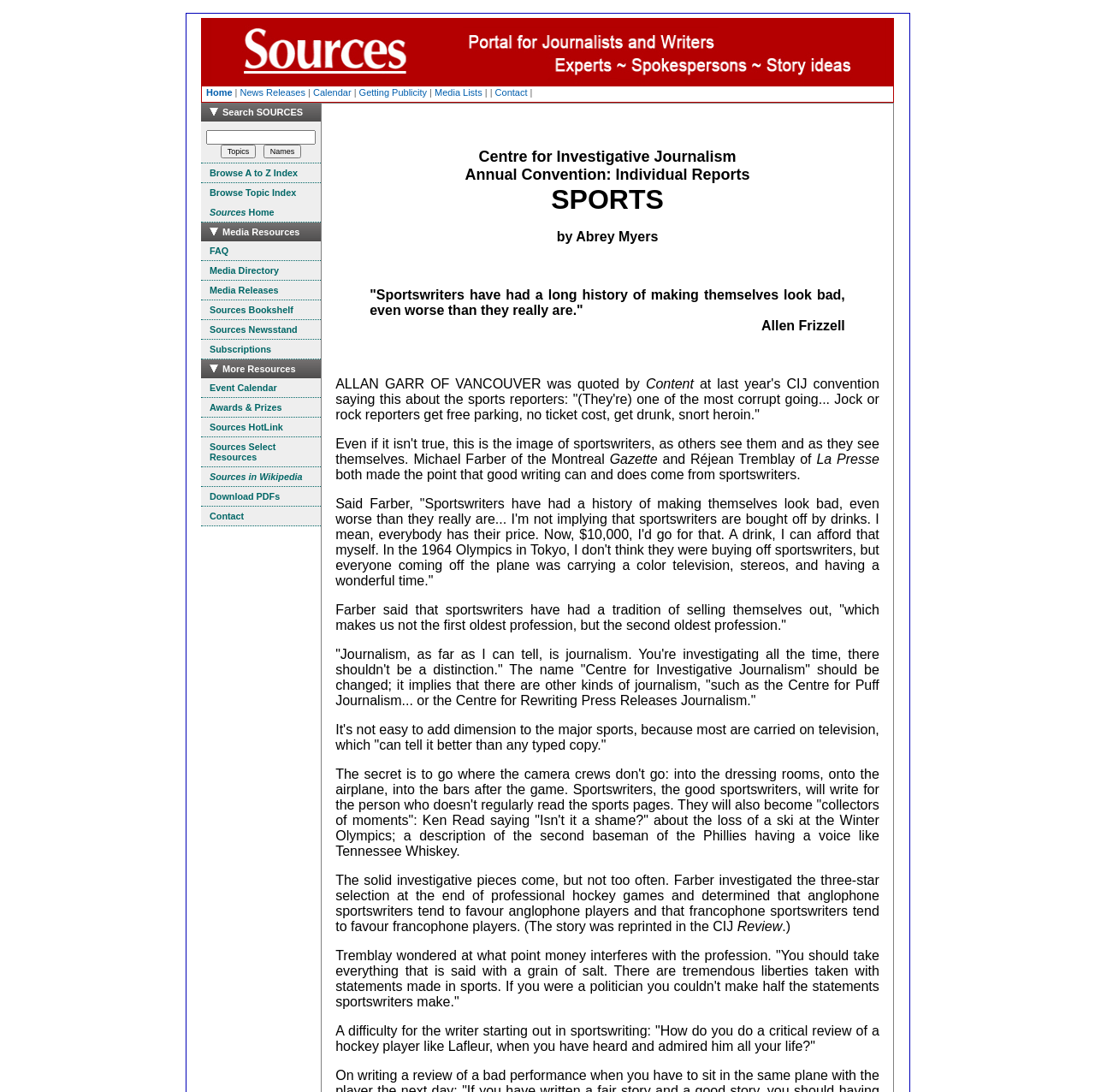What is the name of the convention?
Based on the content of the image, thoroughly explain and answer the question.

The name of the convention can be found in the static text 'Annual Convention: Individual Reports' at the top of the webpage.